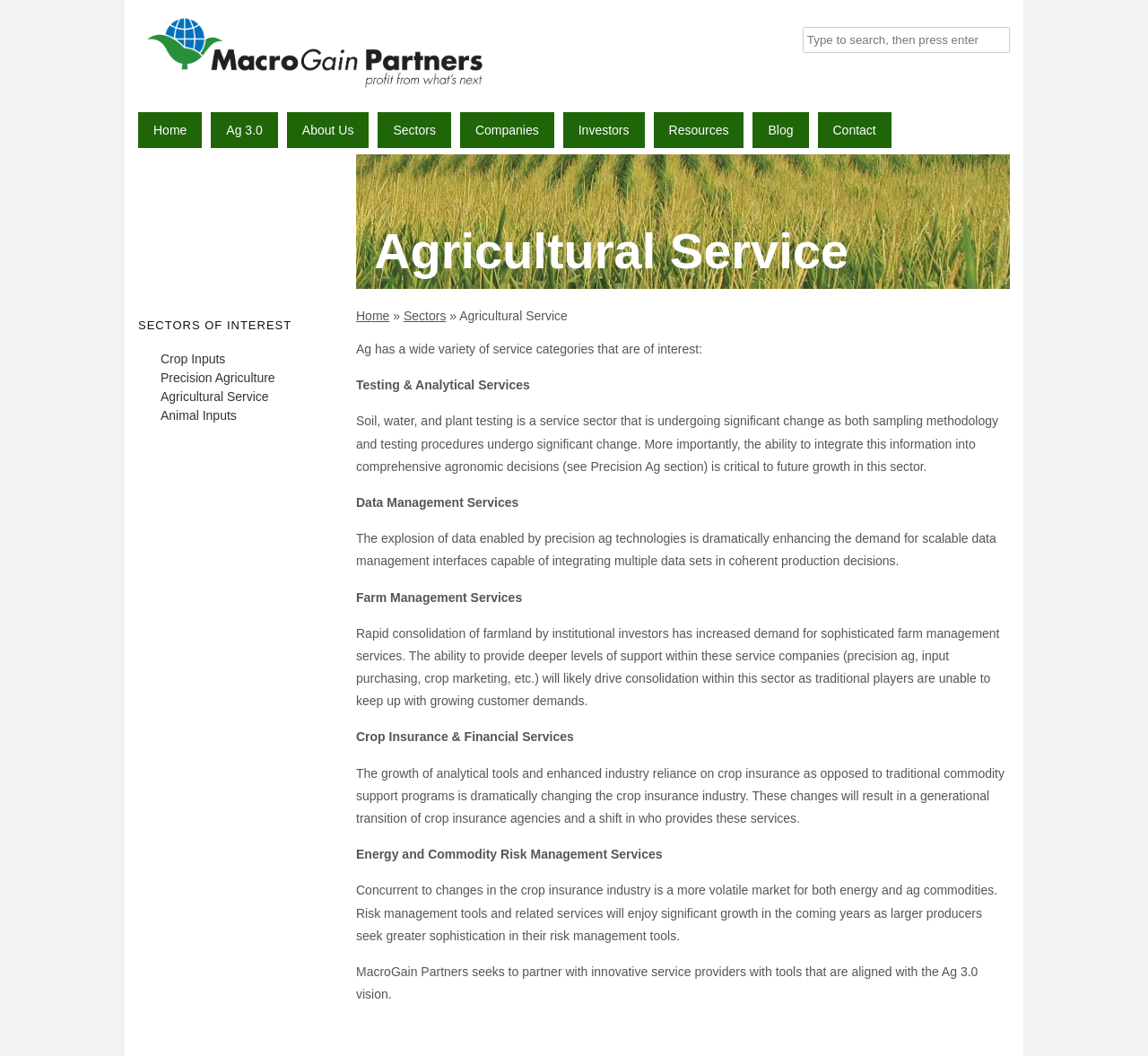Find the coordinates for the bounding box of the element with this description: "Animal Inputs".

[0.14, 0.386, 0.206, 0.4]